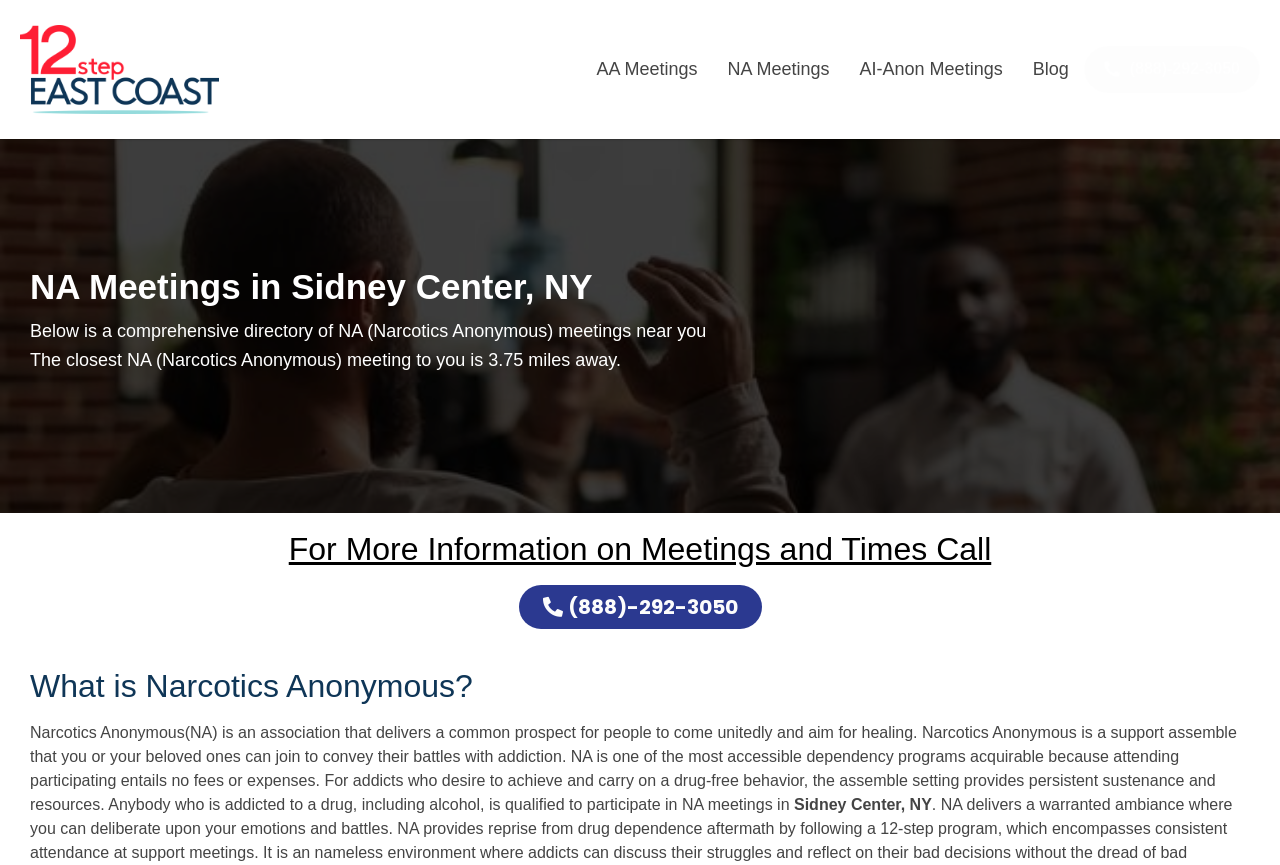Your task is to extract the text of the main heading from the webpage.

NA Meetings in Sidney Center, NY